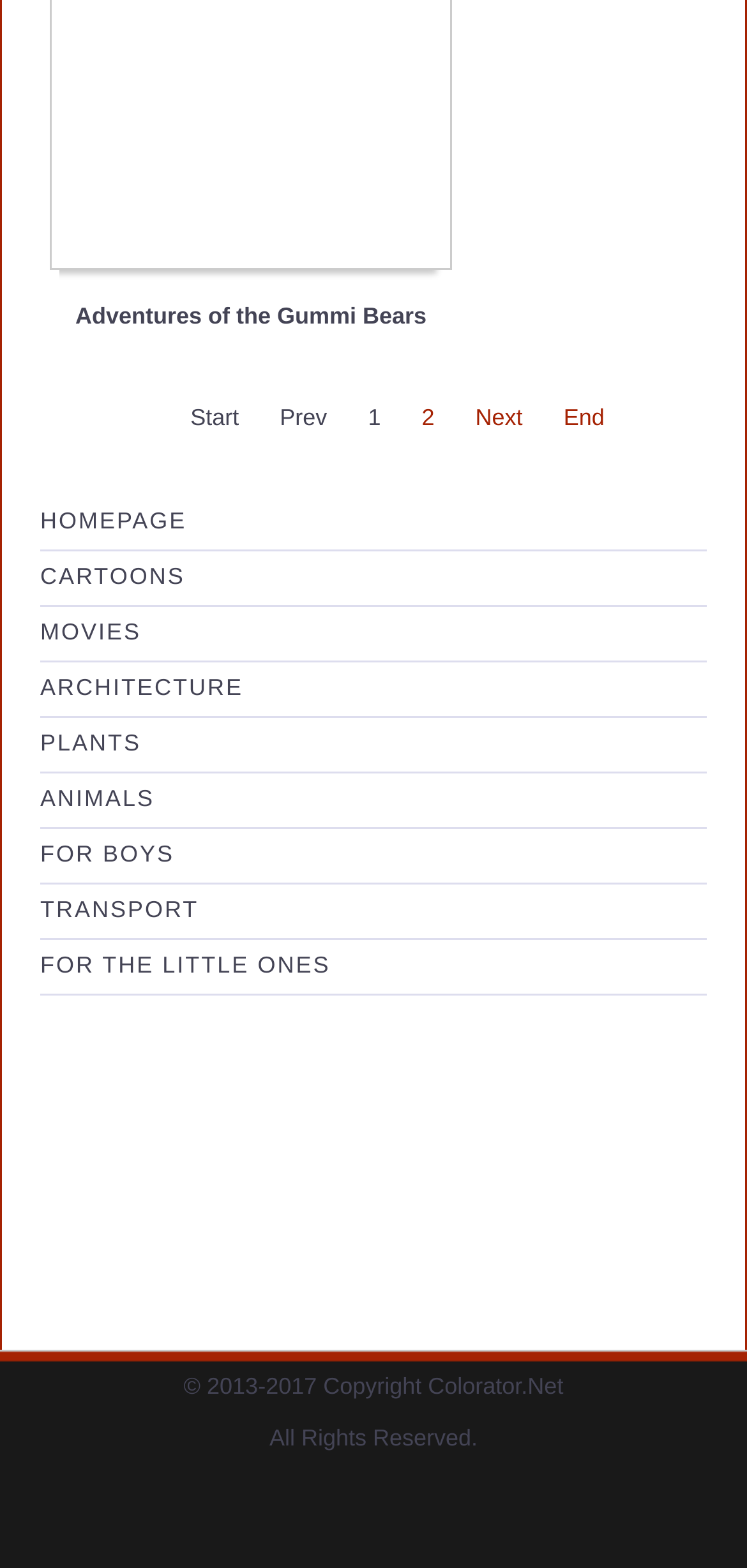Could you indicate the bounding box coordinates of the region to click in order to complete this instruction: "Go to HOMEPAGE".

[0.054, 0.324, 0.25, 0.341]